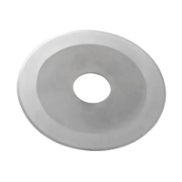What is the purpose of the central hole in the blade?
Using the visual information, answer the question in a single word or phrase.

For industrial applications